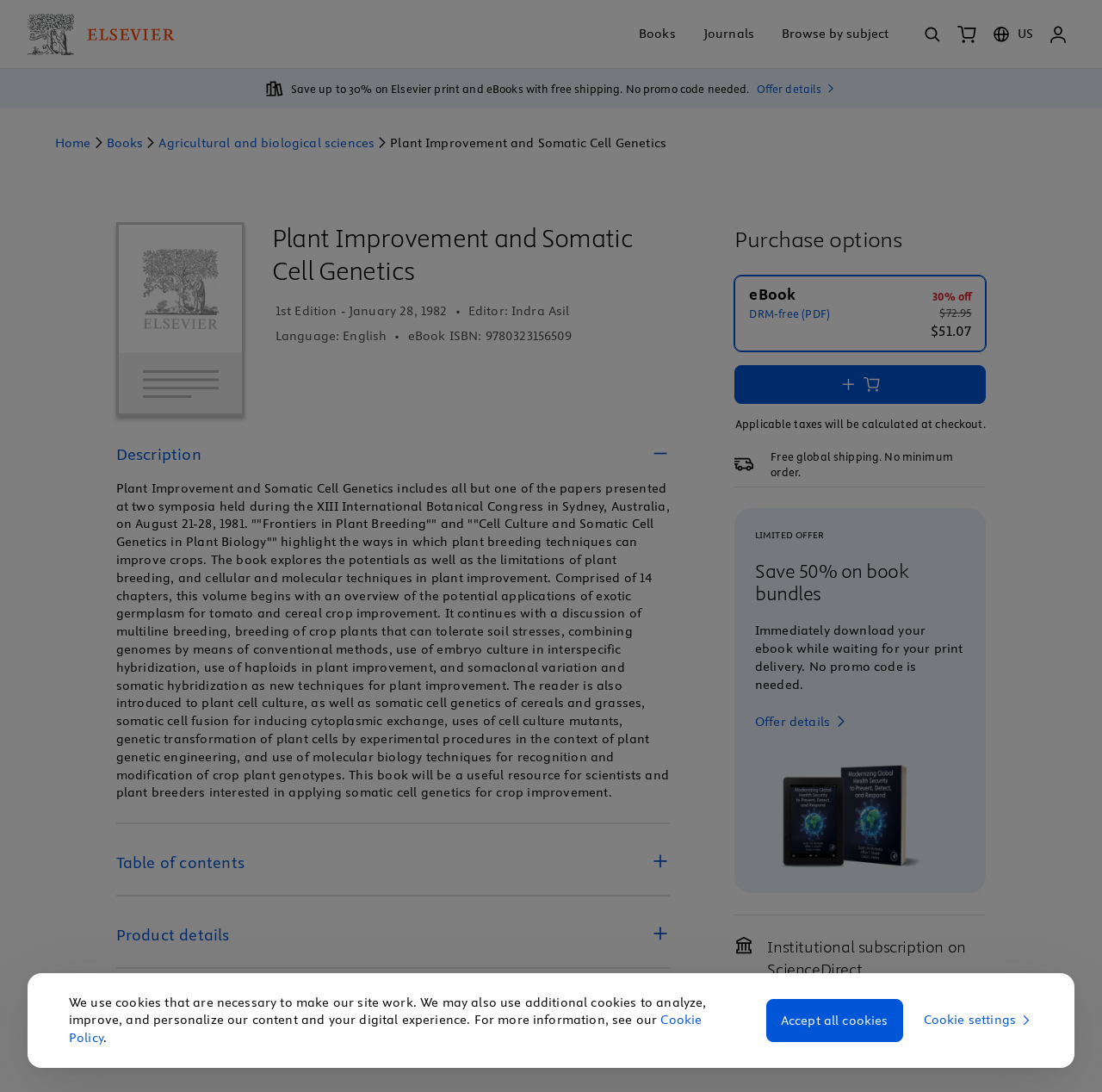Show me the bounding box coordinates of the clickable region to achieve the task as per the instruction: "Open search".

[0.831, 0.016, 0.861, 0.046]